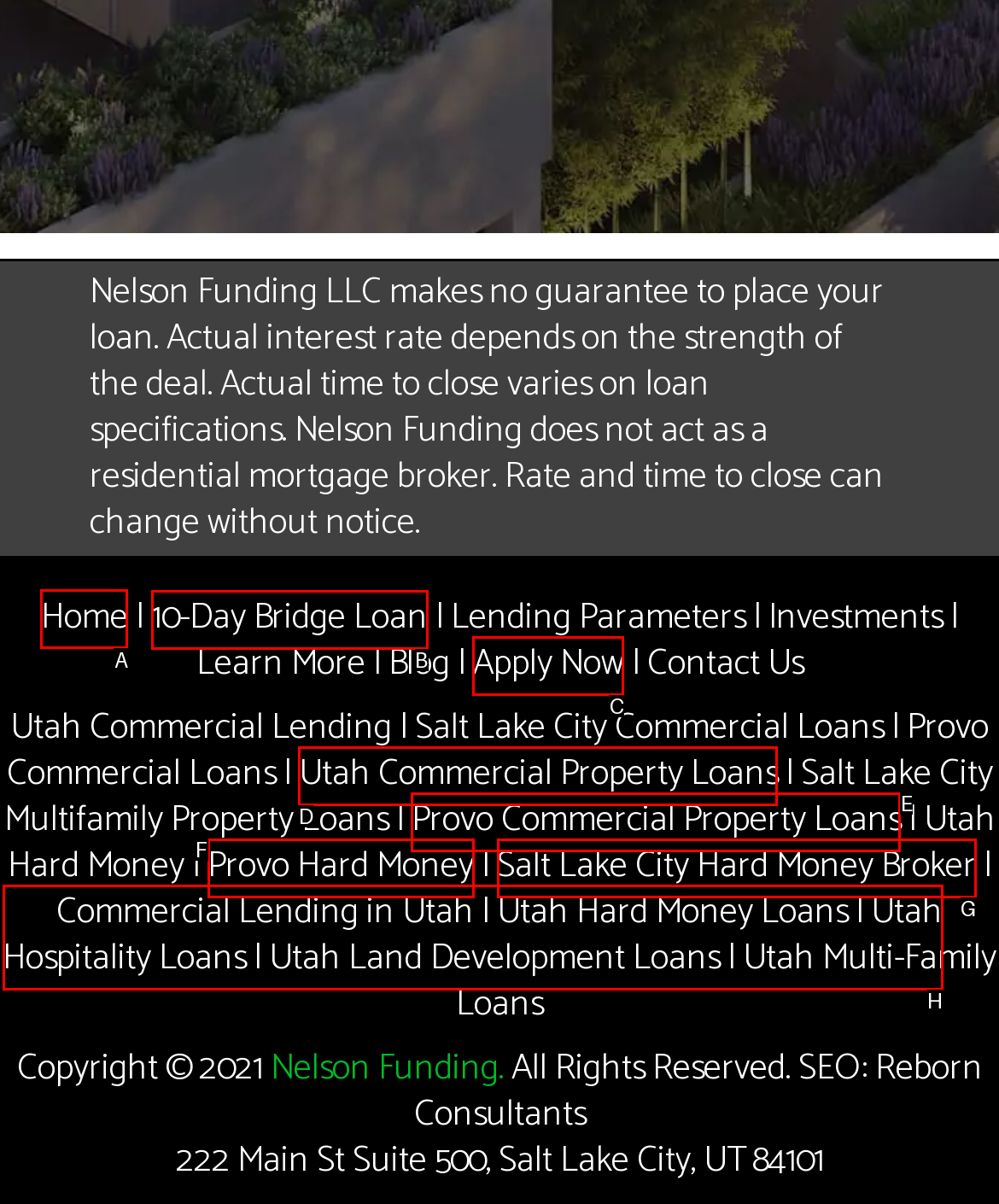From the options shown in the screenshot, tell me which lettered element I need to click to complete the task: Learn about the author.

None